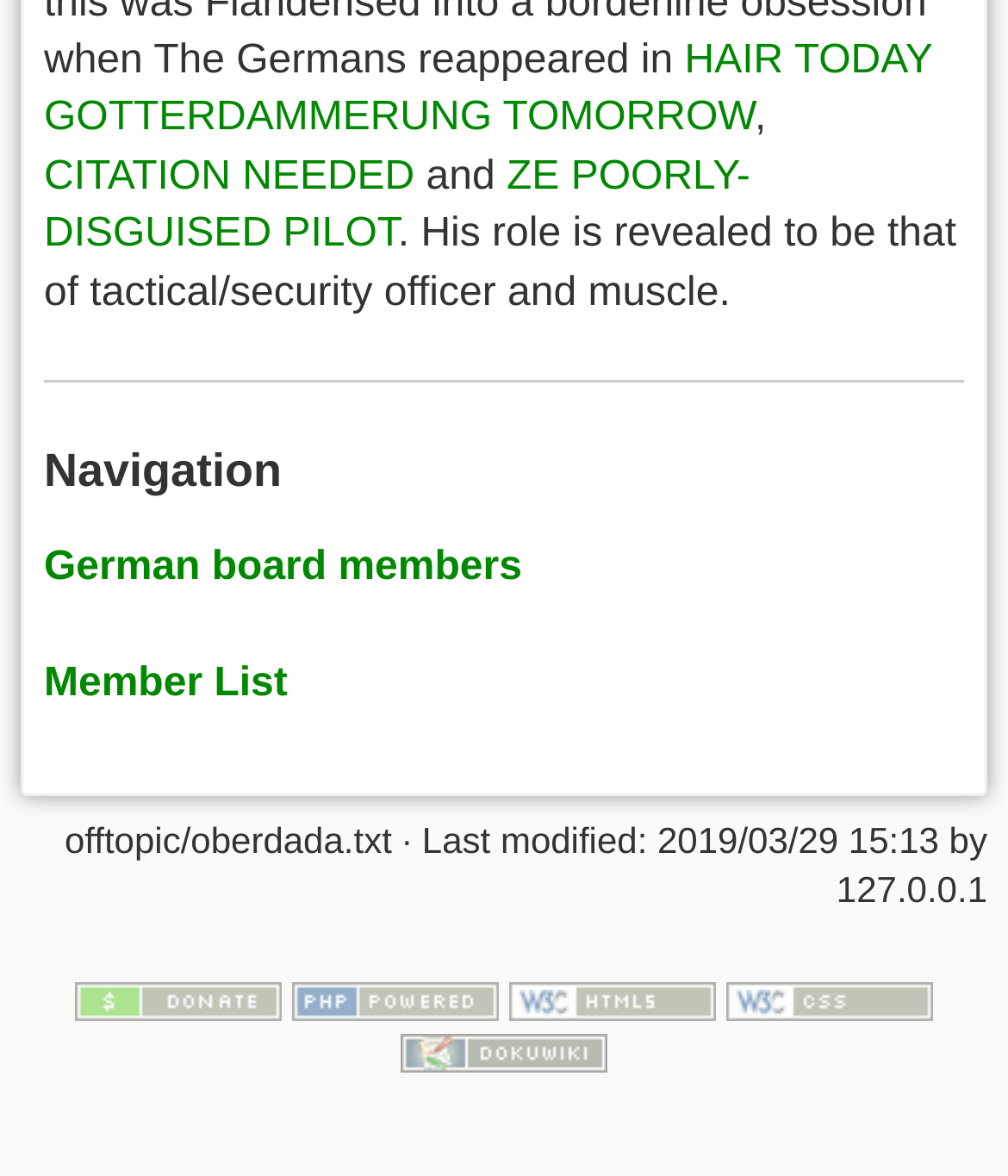Determine the bounding box coordinates of the clickable region to execute the instruction: "Click on 'Donate'". The coordinates should be four float numbers between 0 and 1, denoted as [left, top, right, bottom].

[0.075, 0.832, 0.28, 0.867]